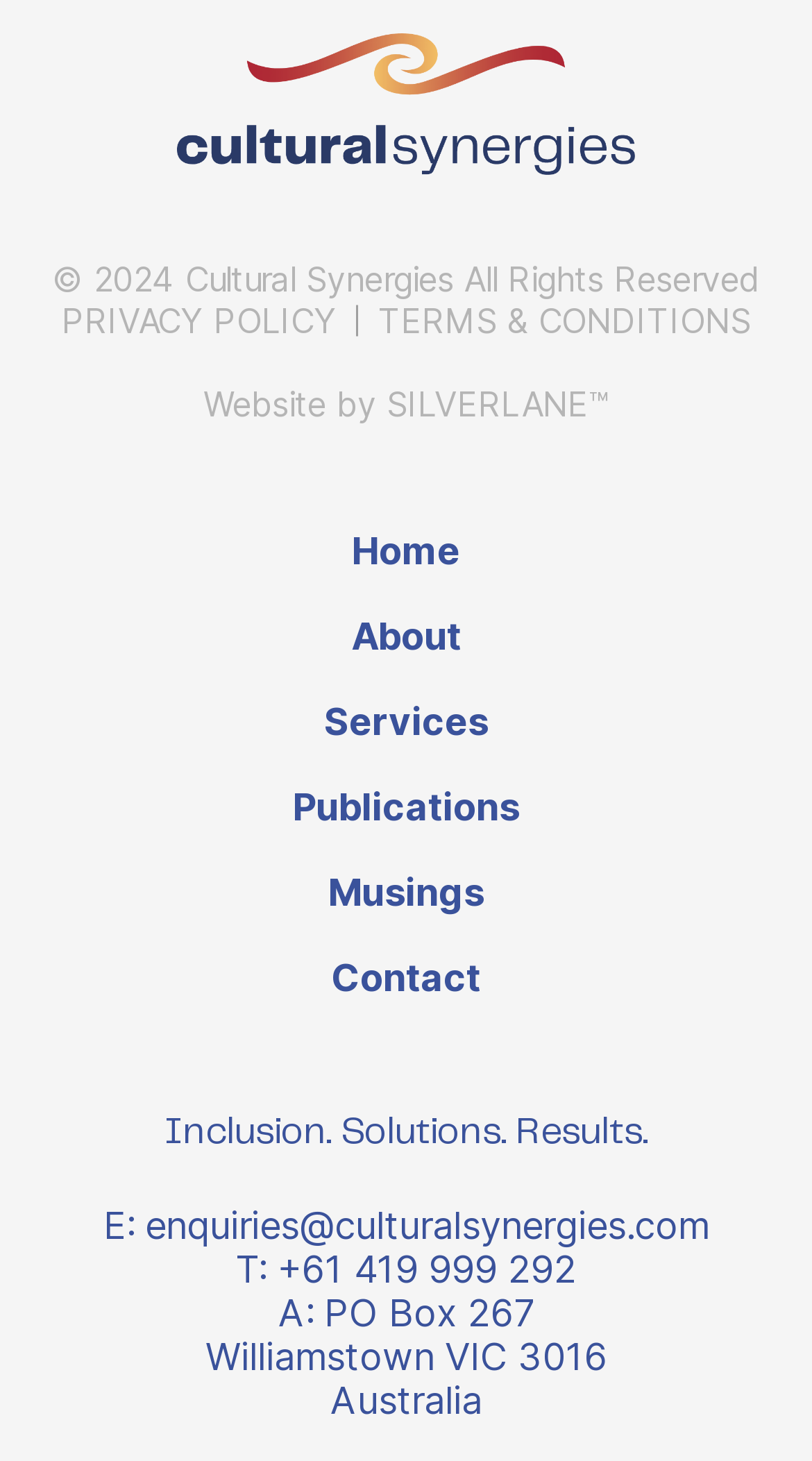What is the location of the company?
Based on the visual, give a brief answer using one word or a short phrase.

Williamstown VIC 3016, Australia